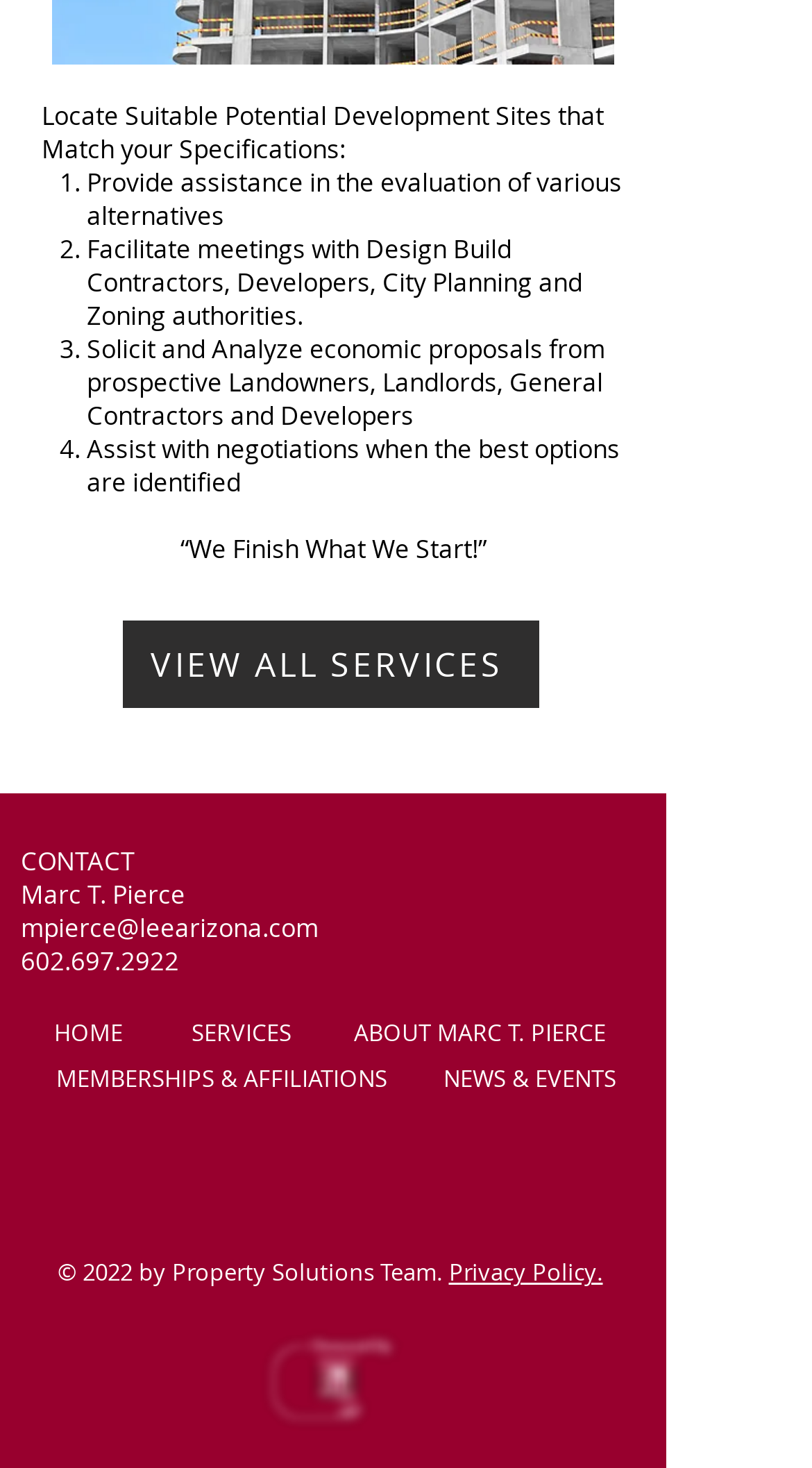Can you determine the bounding box coordinates of the area that needs to be clicked to fulfill the following instruction: "View all services"?

[0.151, 0.423, 0.664, 0.483]